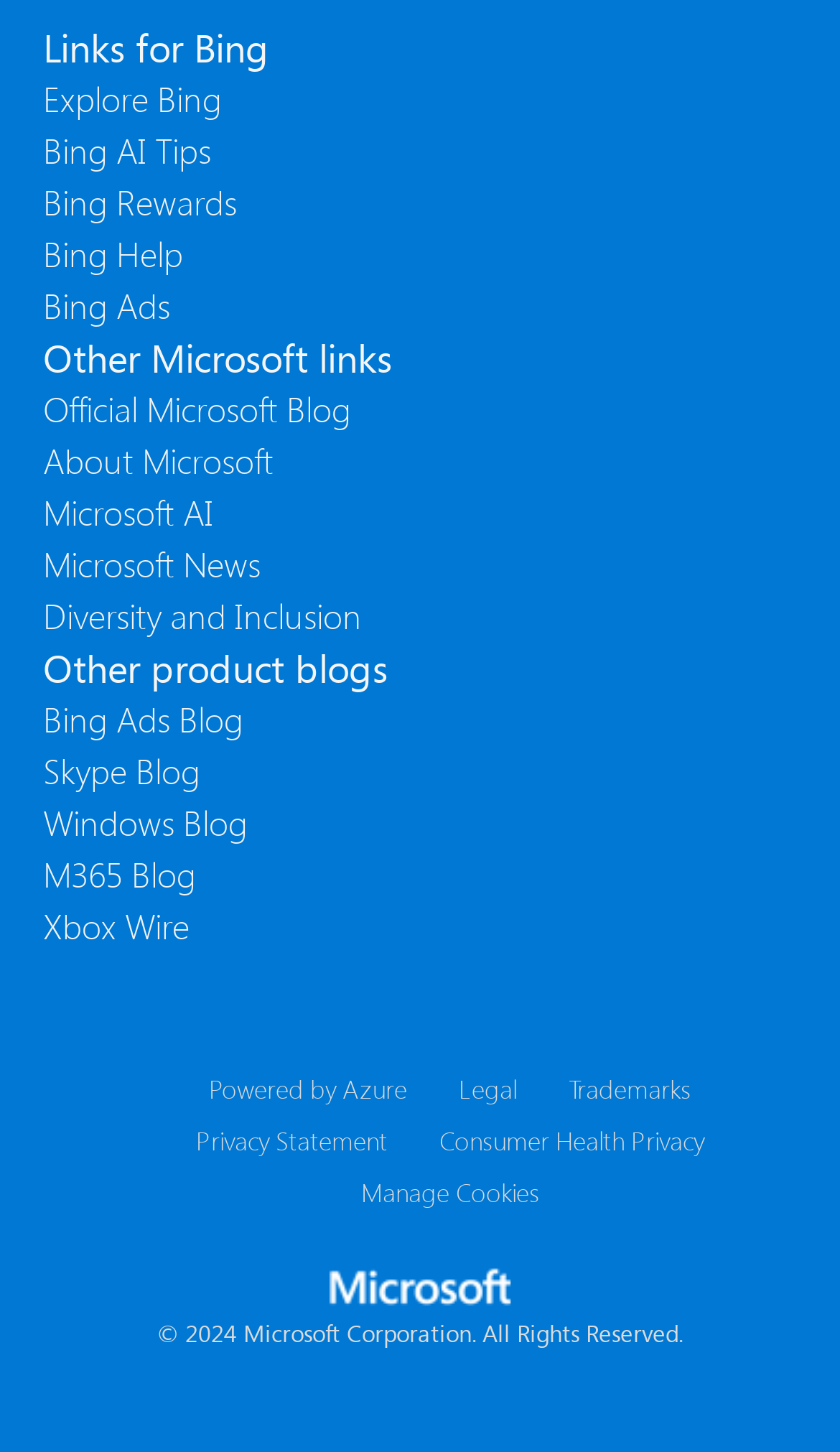What is the name of the company that owns Bing?
Examine the image closely and answer the question with as much detail as possible.

The answer can be found by looking at the image element with the text 'Microsoft' at the bottom of the page, which suggests that Microsoft is the company that owns Bing.